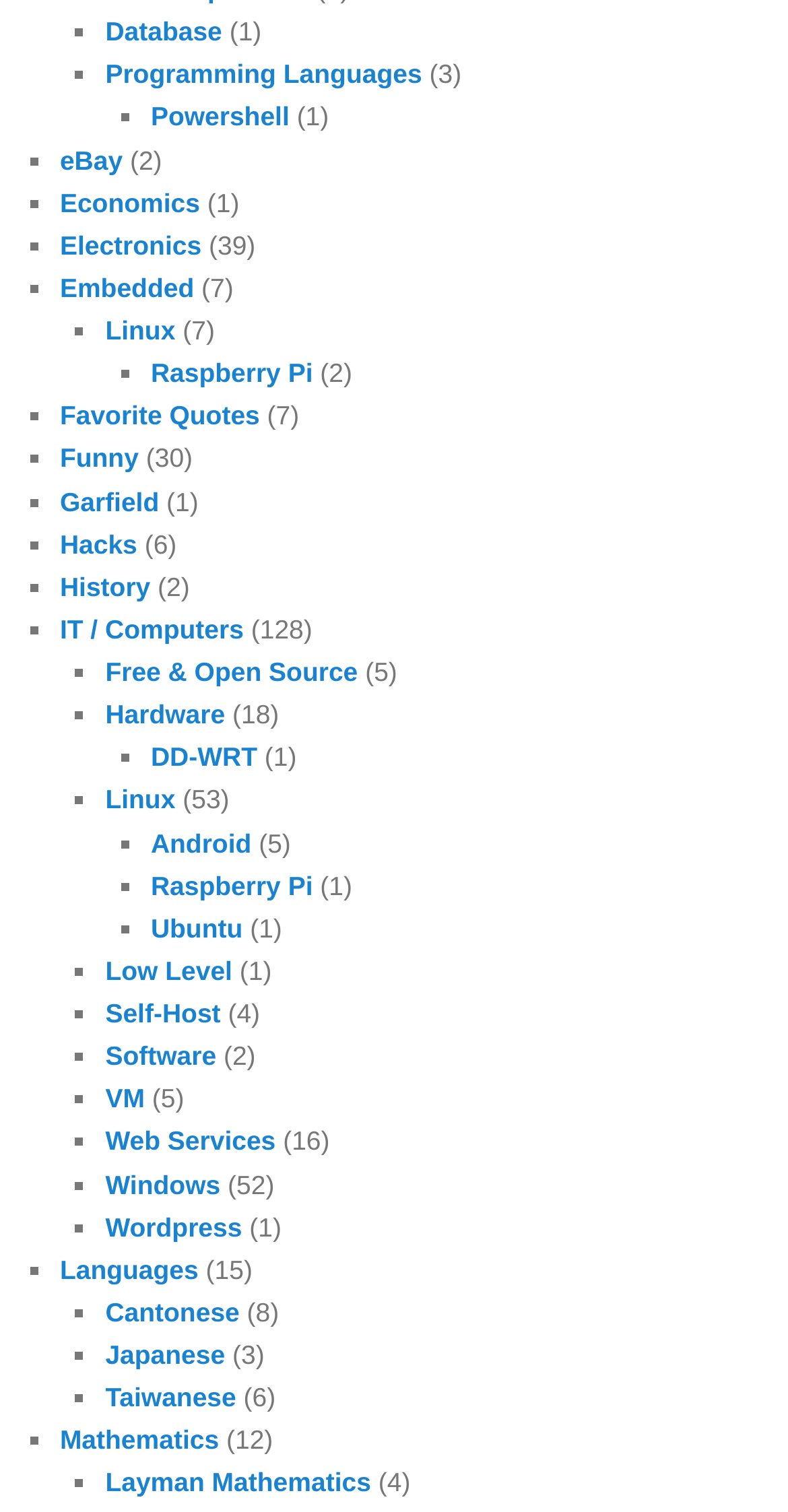Determine the bounding box coordinates of the area to click in order to meet this instruction: "Explore eBay".

[0.076, 0.096, 0.156, 0.116]